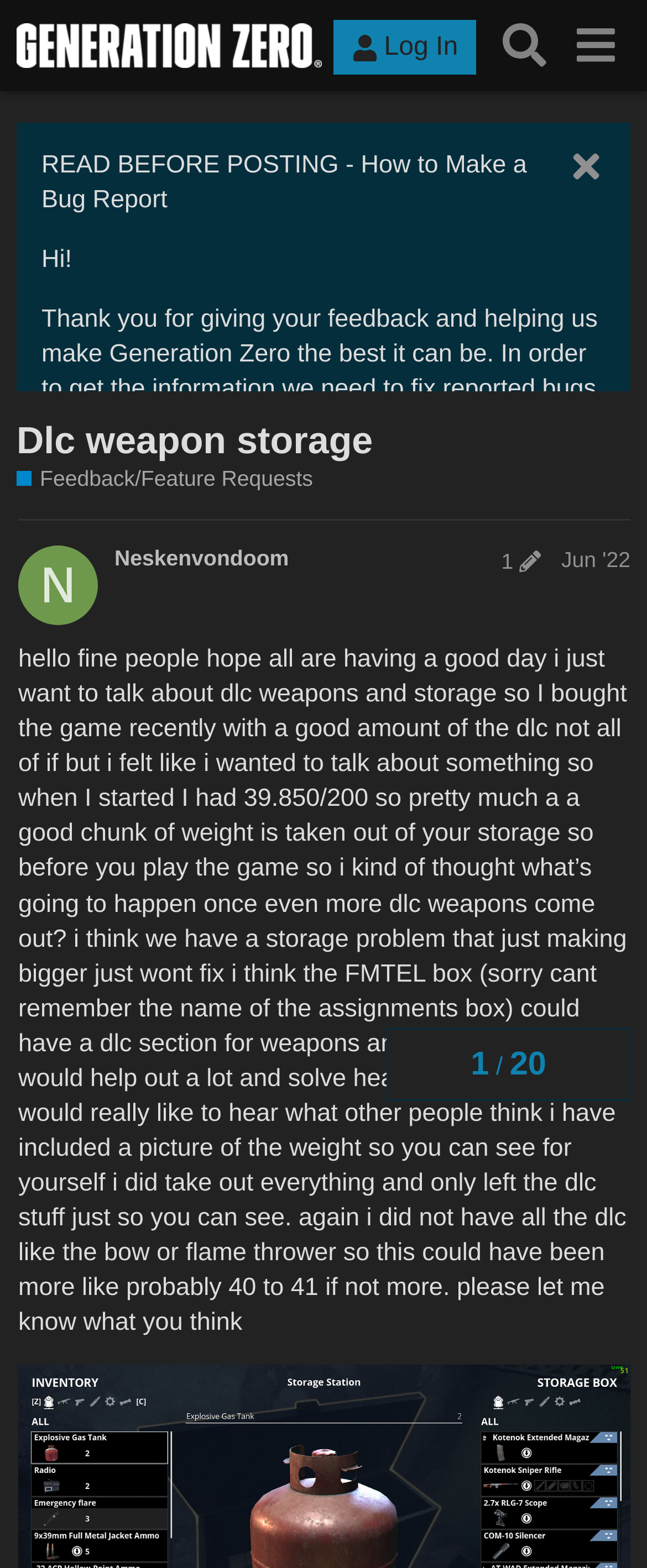How much weight is taken out of storage according to the post?
Please provide a detailed and thorough answer to the question.

According to the post, when Neskenvondoom started playing the game, they had 39.850/200 weight taken out of their storage, which is a significant amount.